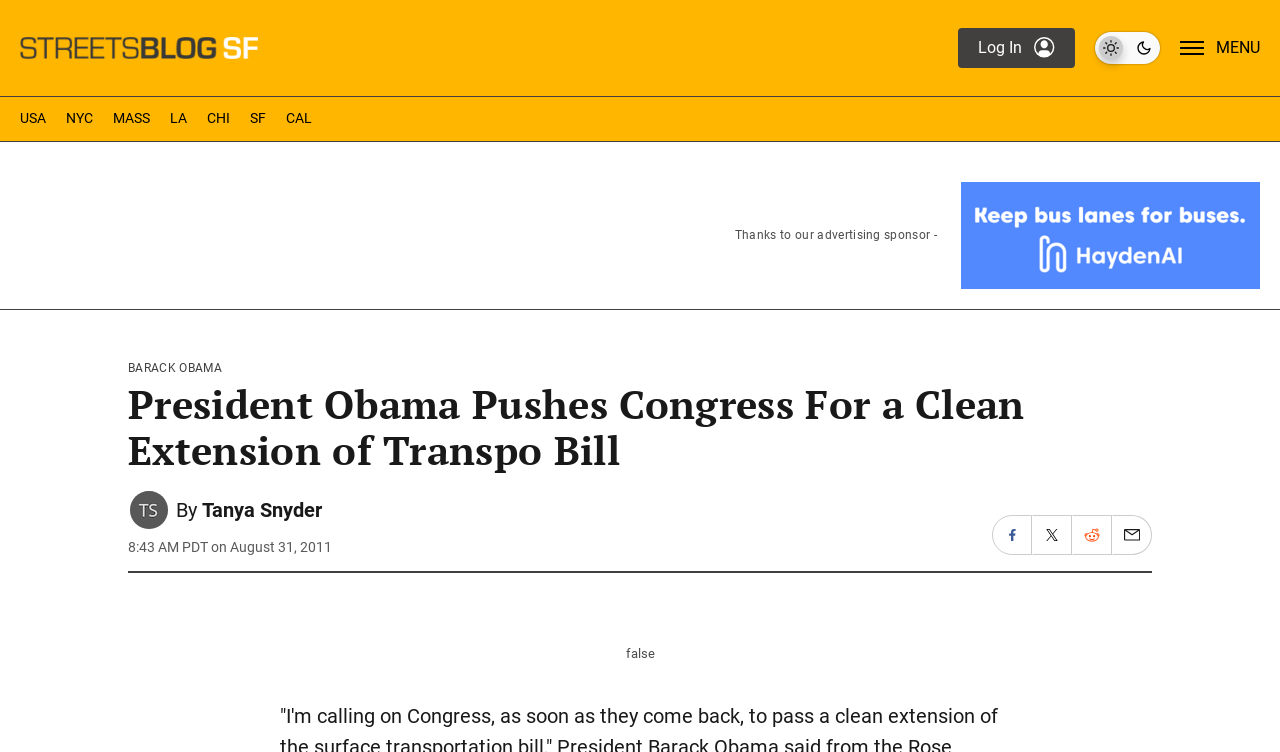Reply to the question with a brief word or phrase: What is the date and time of the article?

August 31, 2011 8:43 AM PDT